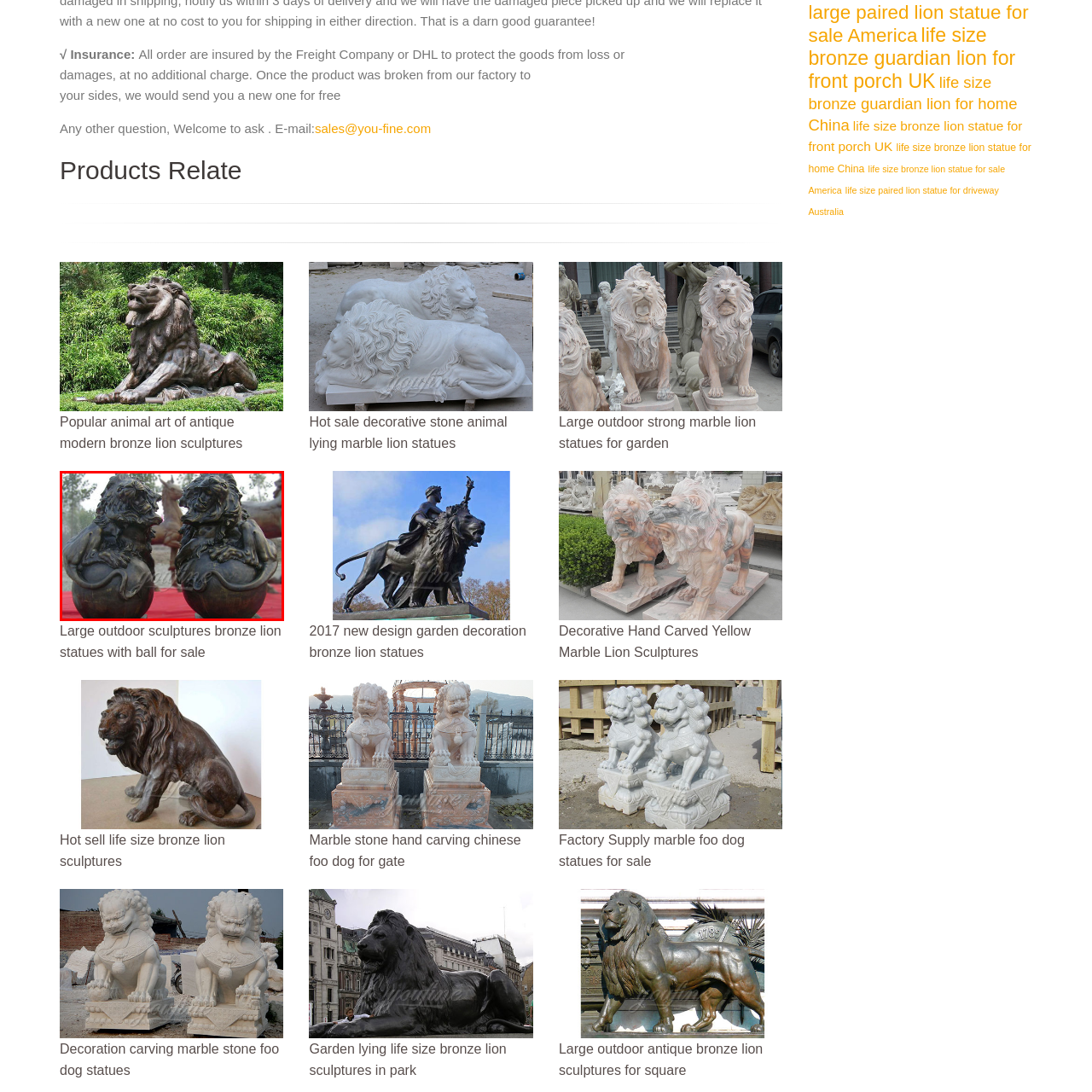Check the picture within the red bounding box and provide a brief answer using one word or phrase: What is the shape of the base the lions are resting on?

spherical